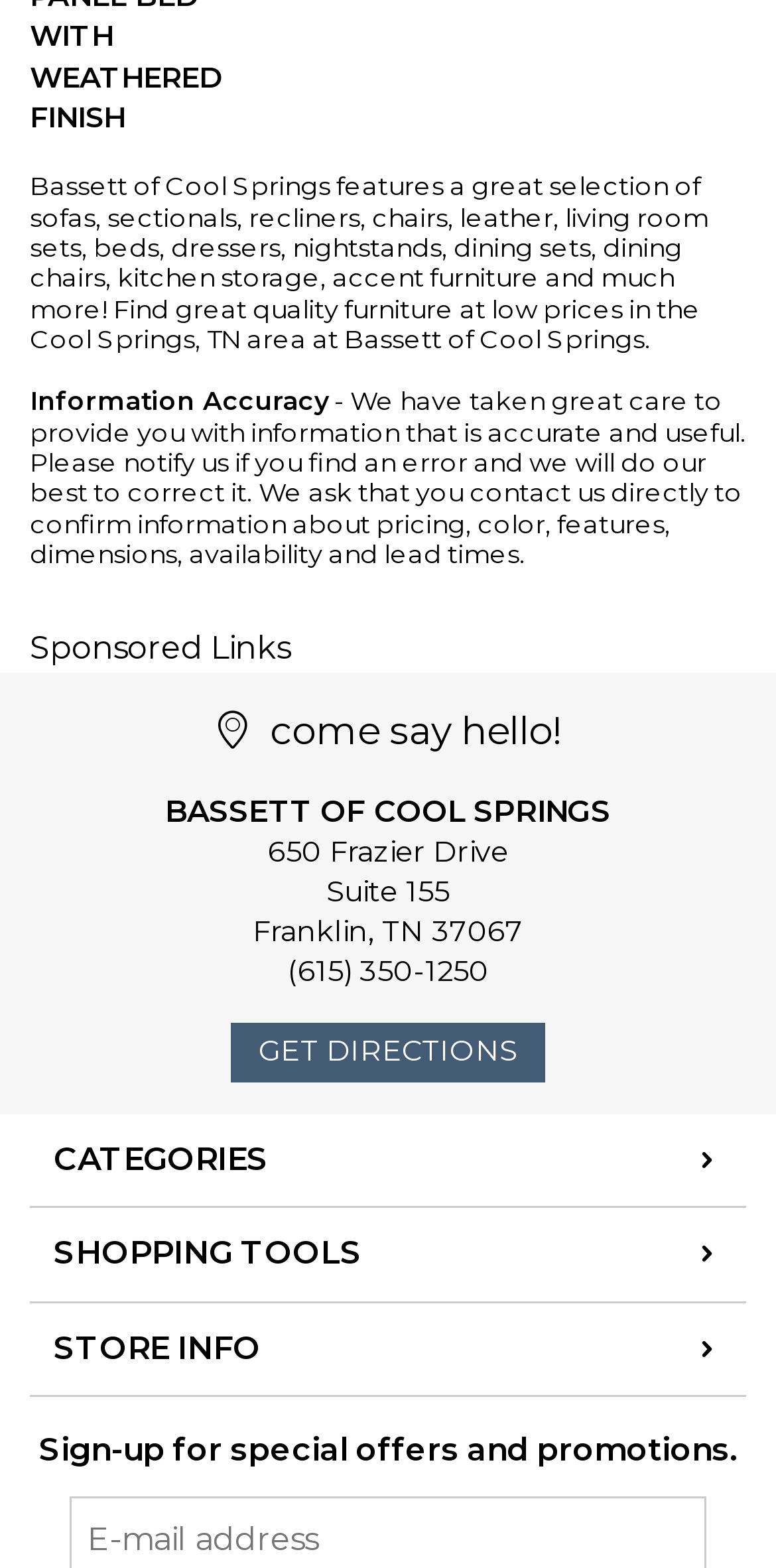How can users get directions to Bassett of Cool Springs?
Look at the image and answer the question using a single word or phrase.

By clicking 'GET DIRECTIONS'